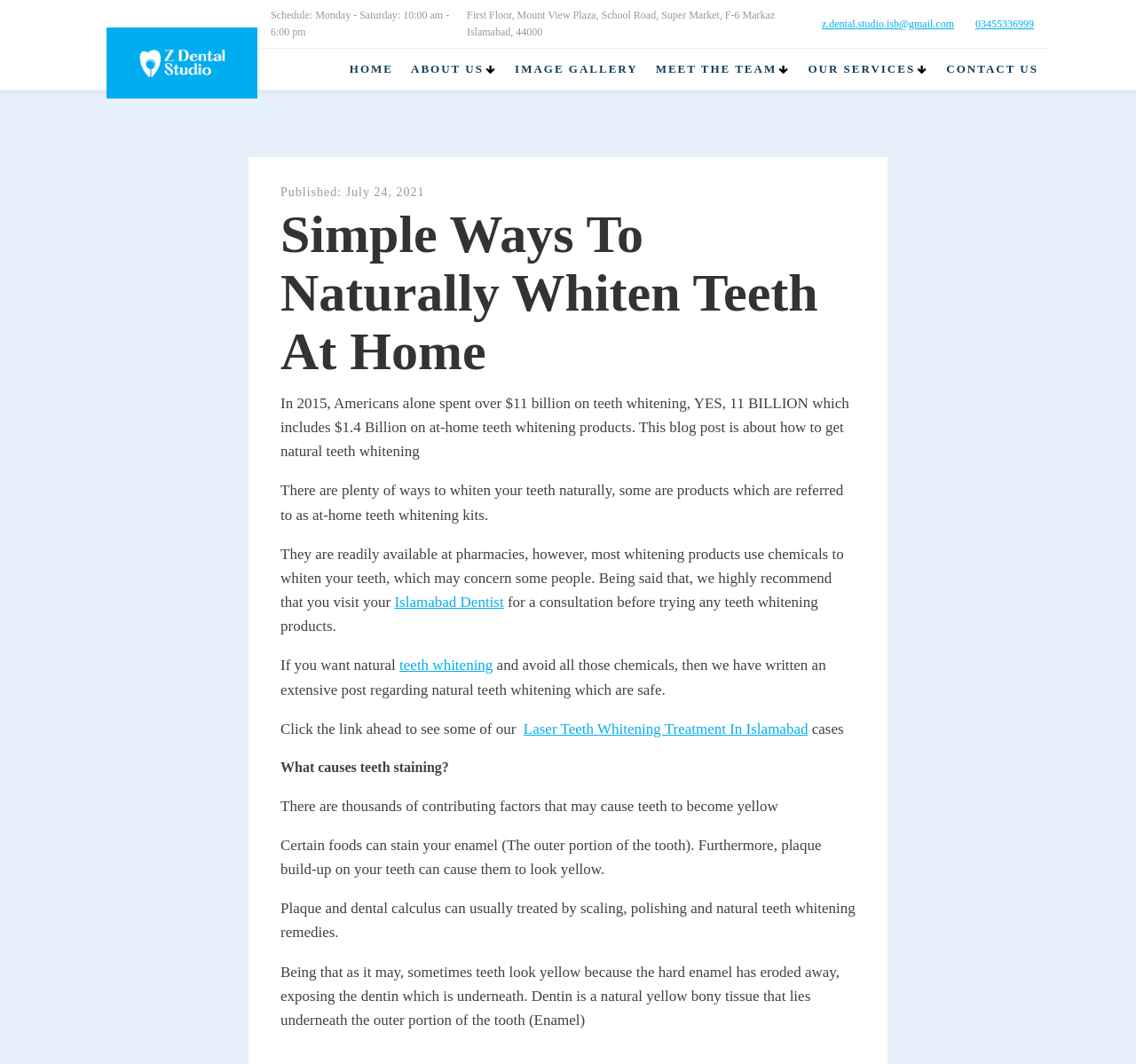Answer the question below in one word or phrase:
What is the clinic's schedule?

Monday - Saturday: 10:00 am - 6:00 pm